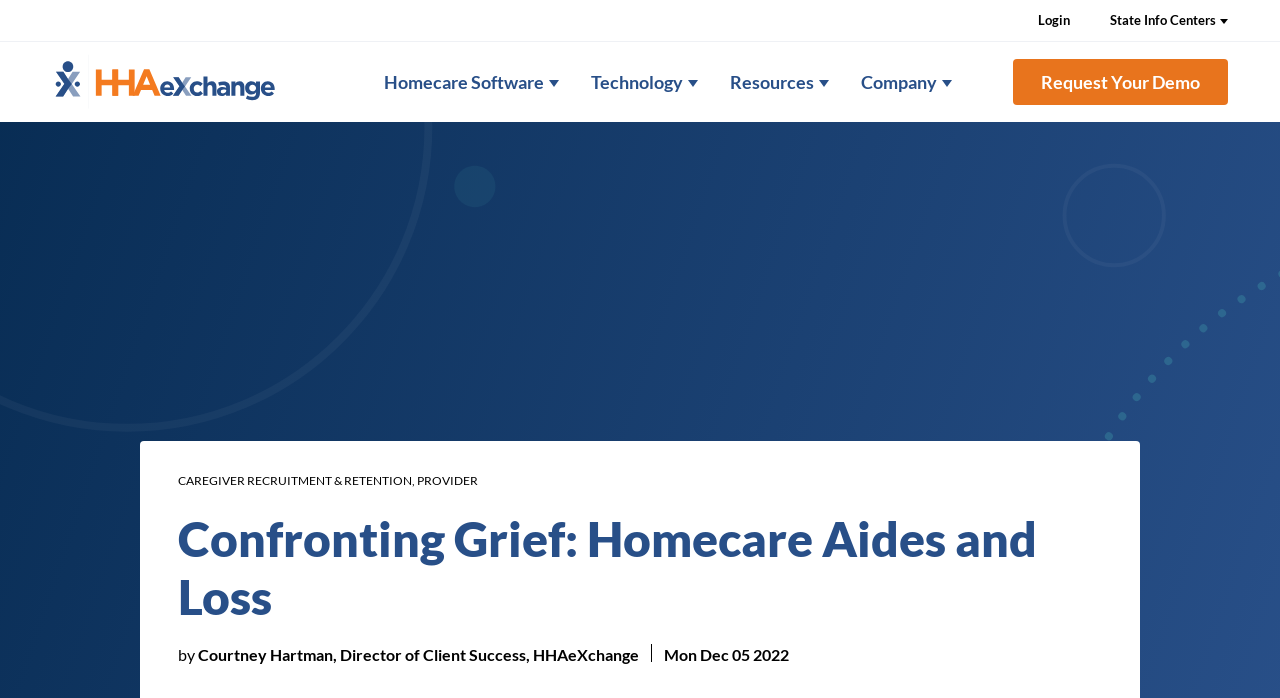Generate a thorough caption that explains the contents of the webpage.

The webpage is about confronting grief in homecare aides and loss, specifically focusing on caregivers and providers. At the top right corner, there are several navigation links, including "Login", "State Info Centers", and a demo request link. On the top left, the HHAeXchange logo is displayed, which is also a link.

Below the logo, there is a horizontal menu with five buttons: "Homecare Software", "Technology", "Resources", "Company", and each has a dropdown menu. 

The main content of the webpage starts with a heading "Confronting Grief: Homecare Aides and Loss" in the middle of the page. Below the heading, there is a subheading with the author's name, "Courtney Hartman, Director of Client Success, HHAeXchange", and the publication date, "Mon Dec 05 2022". 

On the left side of the page, there are two links, "CAREGIVER RECRUITMENT & RETENTION" and "PROVIDER", separated by a comma. The rest of the page is likely to contain the main article or content related to the topic of grief in homecare aides and loss.